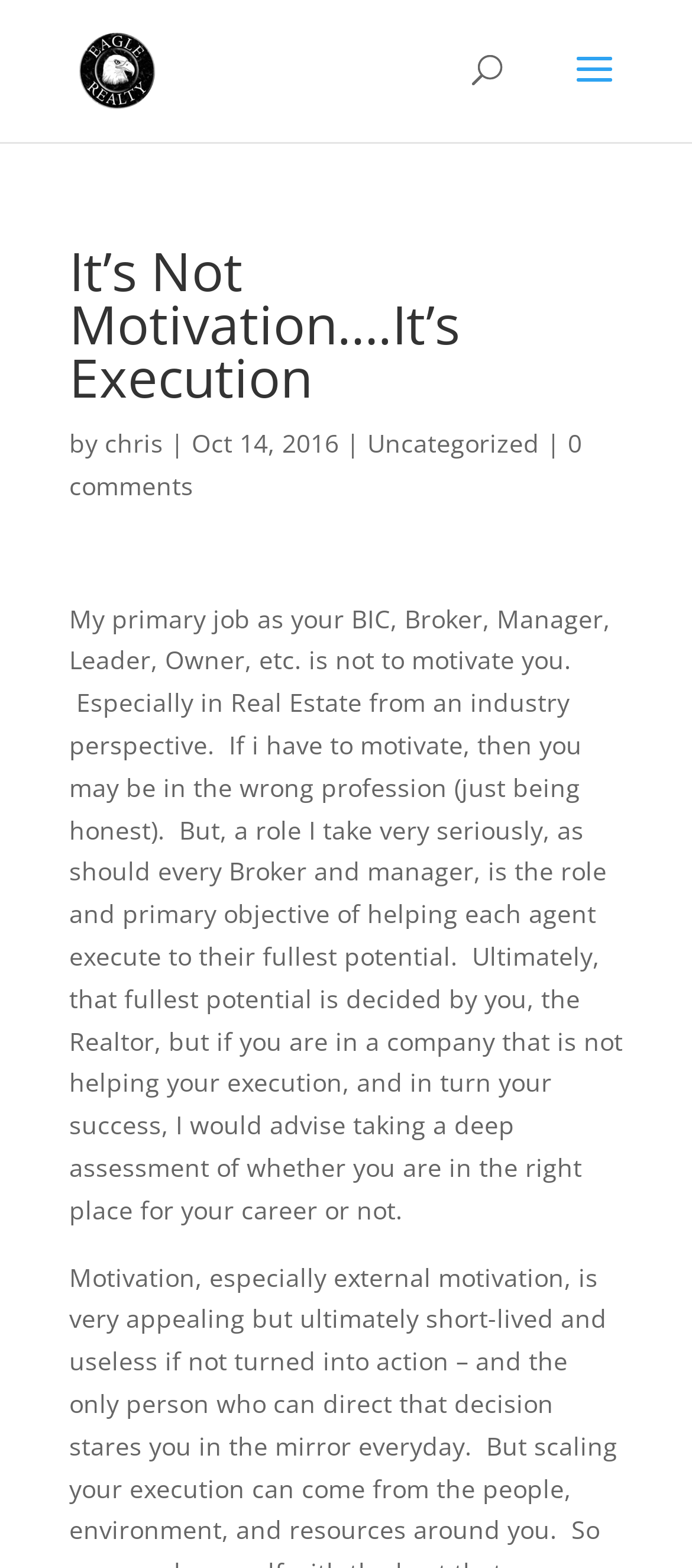Provide the bounding box coordinates of the HTML element described by the text: "alt="Discover Eagle Realty"".

[0.11, 0.033, 0.229, 0.054]